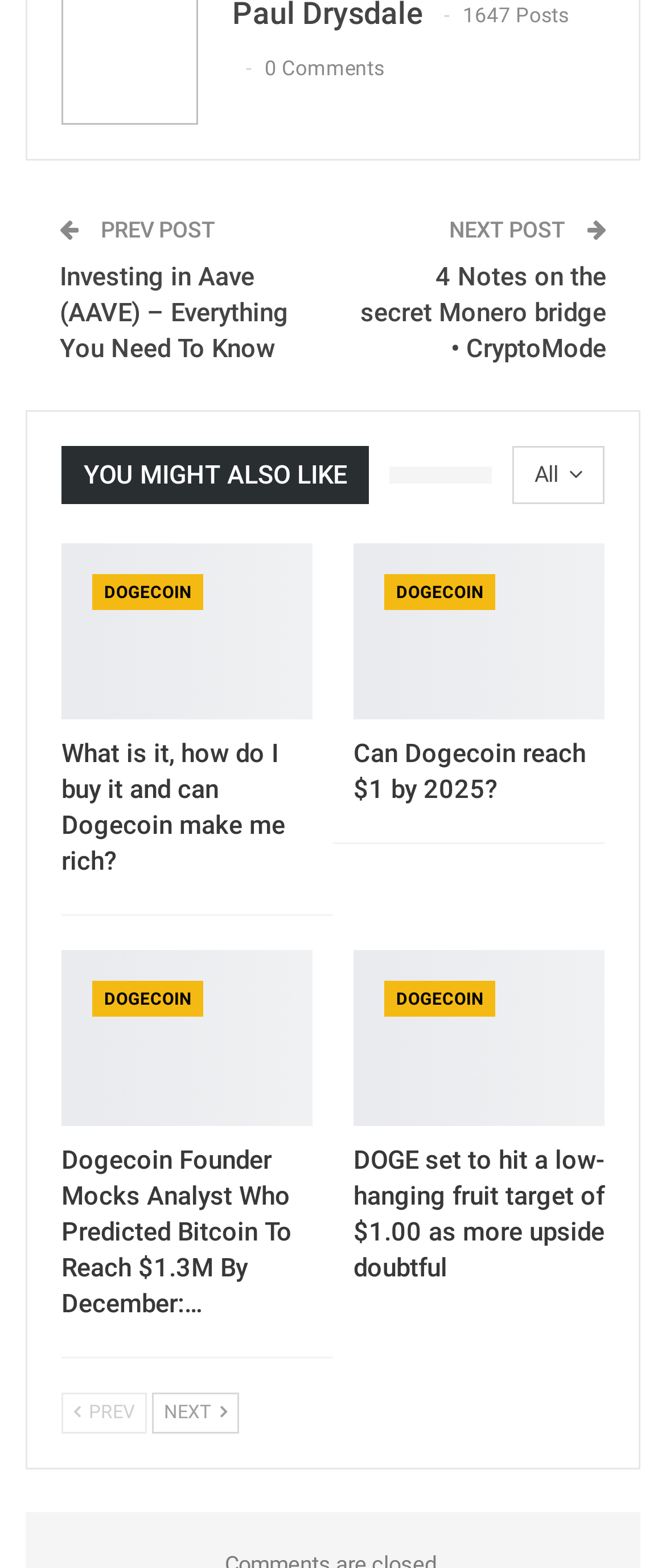Please identify the bounding box coordinates of the region to click in order to complete the given instruction: "Explore Dogecoin articles". The coordinates should be four float numbers between 0 and 1, i.e., [left, top, right, bottom].

[0.138, 0.366, 0.305, 0.389]